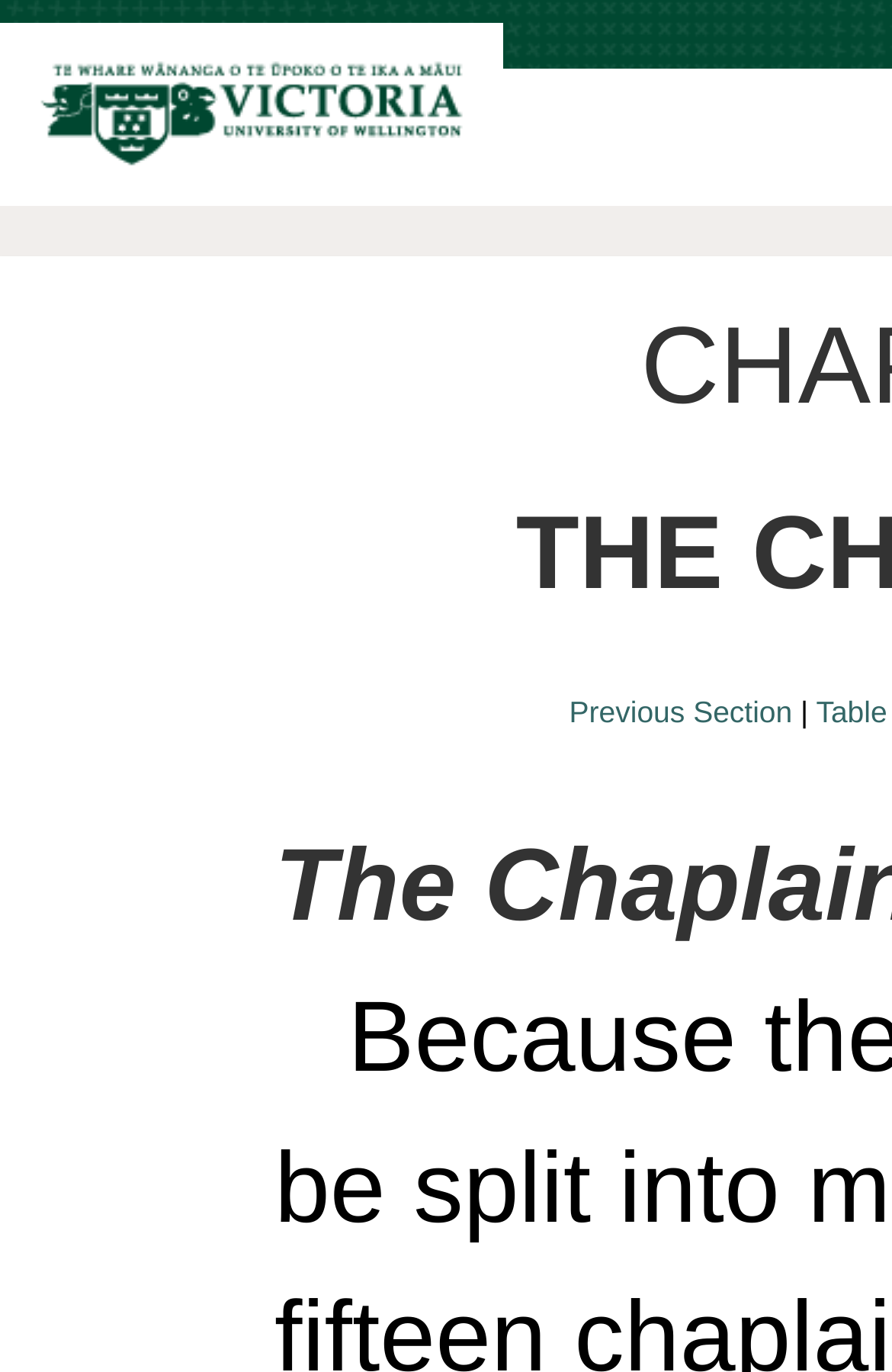Please determine the bounding box coordinates for the element with the description: "Previous Section".

[0.638, 0.506, 0.888, 0.531]